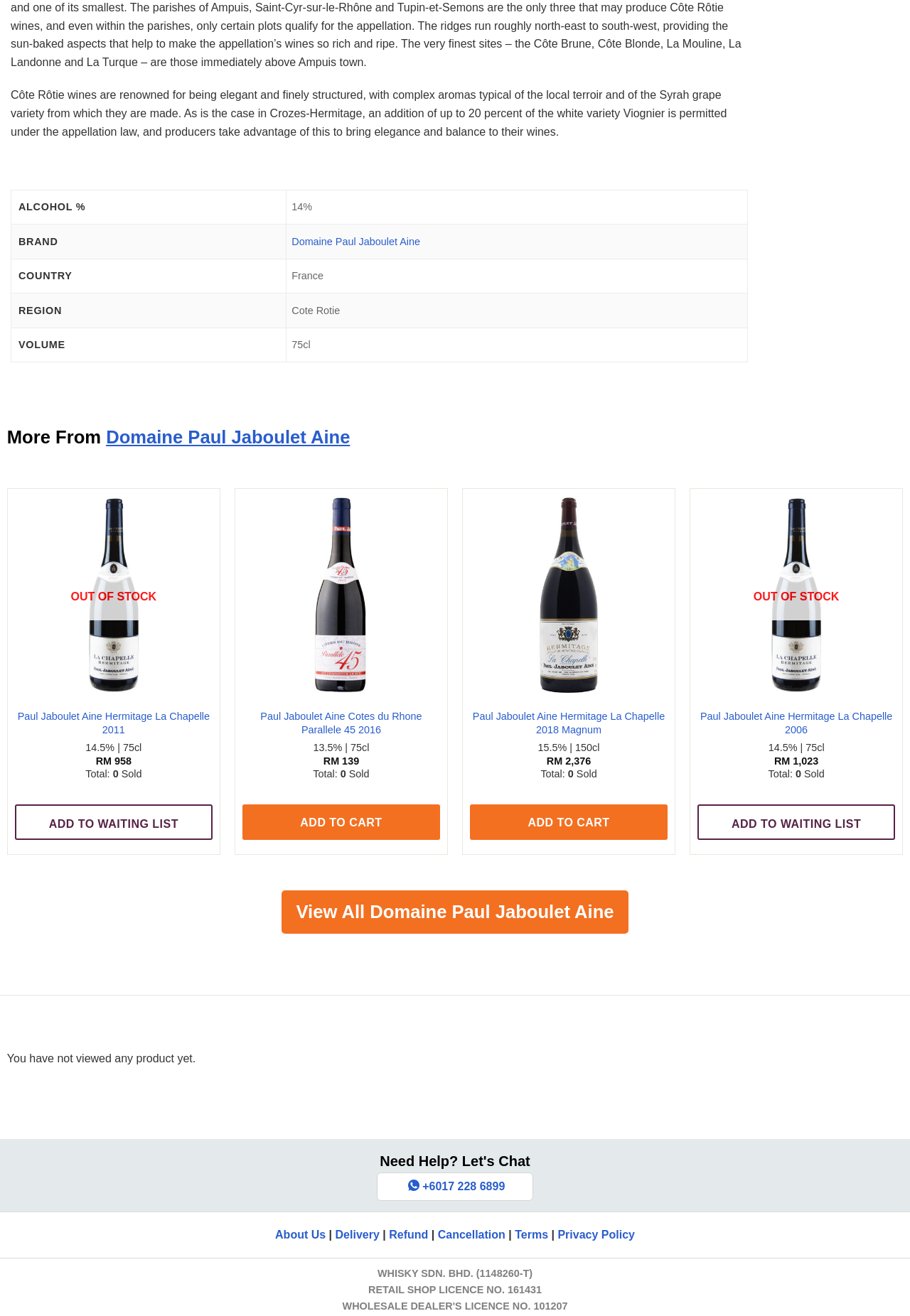Show me the bounding box coordinates of the clickable region to achieve the task as per the instruction: "Find us on Facebook".

None